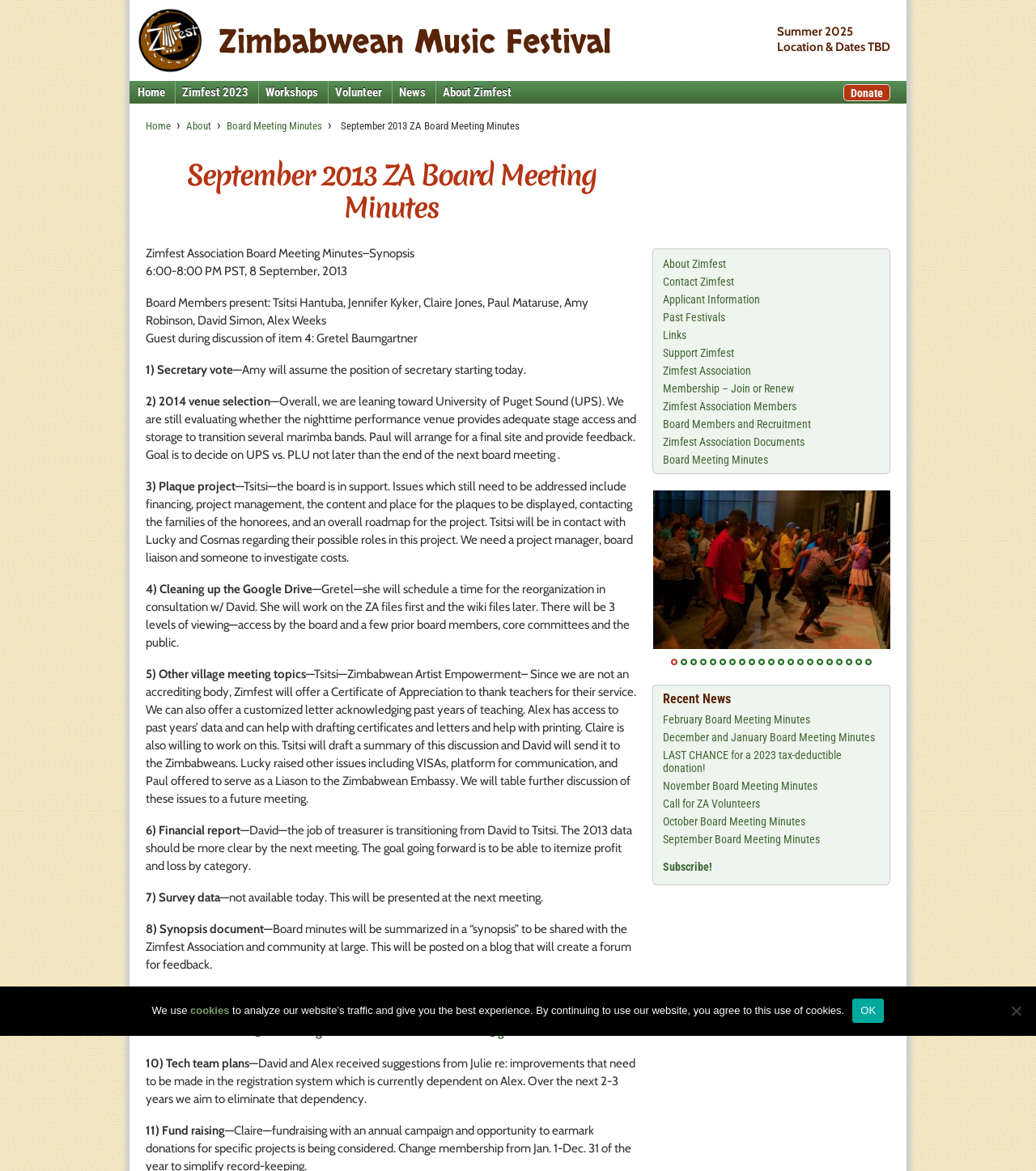Describe every aspect of the webpage comprehensively.

This webpage appears to be a meeting minutes page for the Zimfest Association Board, specifically for a meeting that took place on September 8, 2013. At the top of the page, there is a navigation menu with links to various sections of the website, including "Home", "Zimfest 2023", "Workshops", "Volunteer", "News", and "About Zimfest". There is also a "Donate" button and a Zimfest logo image.

Below the navigation menu, there is a heading that reads "September 2013 ZA Board Meeting Minutes" followed by a synopsis of the meeting, which includes the time and date of the meeting, the board members present, and a guest who attended the discussion of item 4.

The main content of the page is a detailed summary of the meeting, broken down into 11 sections, each addressing a specific topic that was discussed. These topics include the secretary vote, 2014 venue selection, plaque project, cleaning up the Google Drive, and others. Each section includes a brief description of the discussion and any decisions or actions that were taken.

On the right-hand side of the page, there is a sidebar with a slideshow of 21 images, each with a link to show the slide. The slideshow appears to be related to Zimfest 2018. Below the slideshow, there are links to various pages on the website, including "About Zimfest", "Contact Zimfest", and "Board Meeting Minutes".

Overall, the page is well-organized and easy to navigate, with clear headings and concise summaries of the meeting discussions.